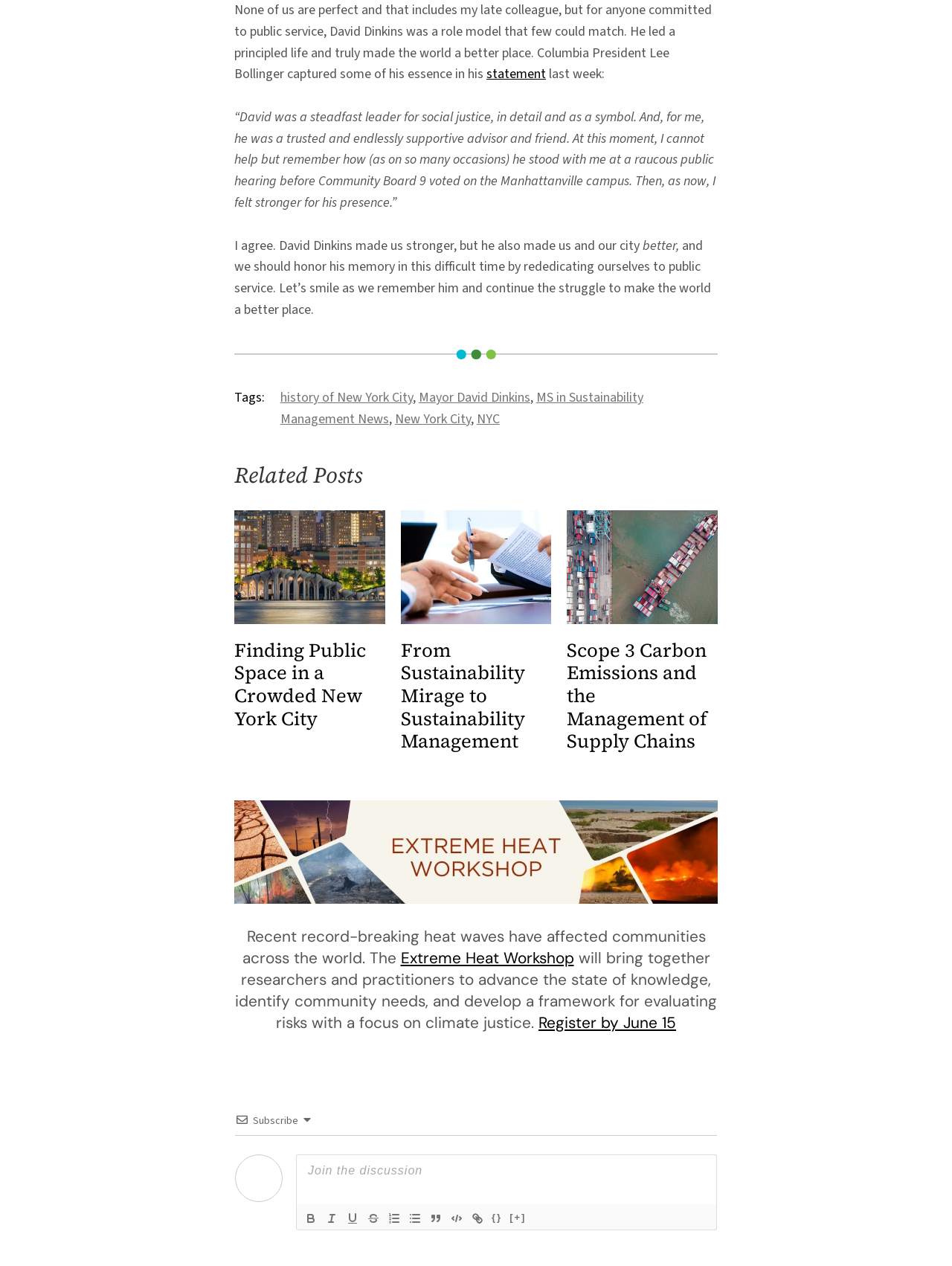Find the bounding box coordinates for the area that should be clicked to accomplish the instruction: "Subscribe to the newsletter".

[0.266, 0.879, 0.313, 0.891]